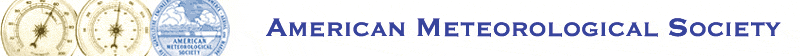Answer the question with a brief word or phrase:
What is the shape of the motifs?

Circular